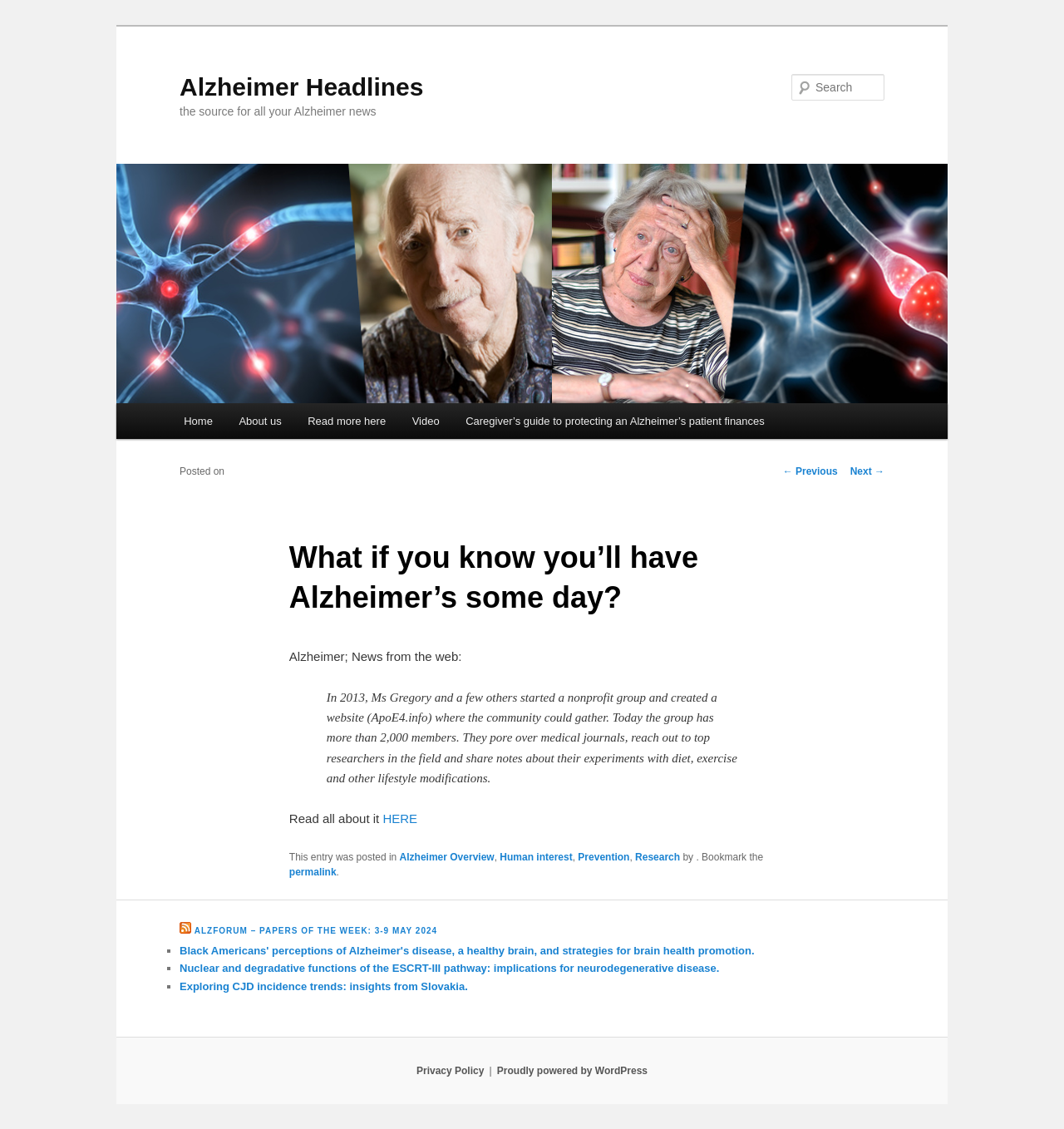Using the element description See all products, predict the bounding box coordinates for the UI element. Provide the coordinates in (top-left x, top-left y, bottom-right x, bottom-right y) format with values ranging from 0 to 1.

None